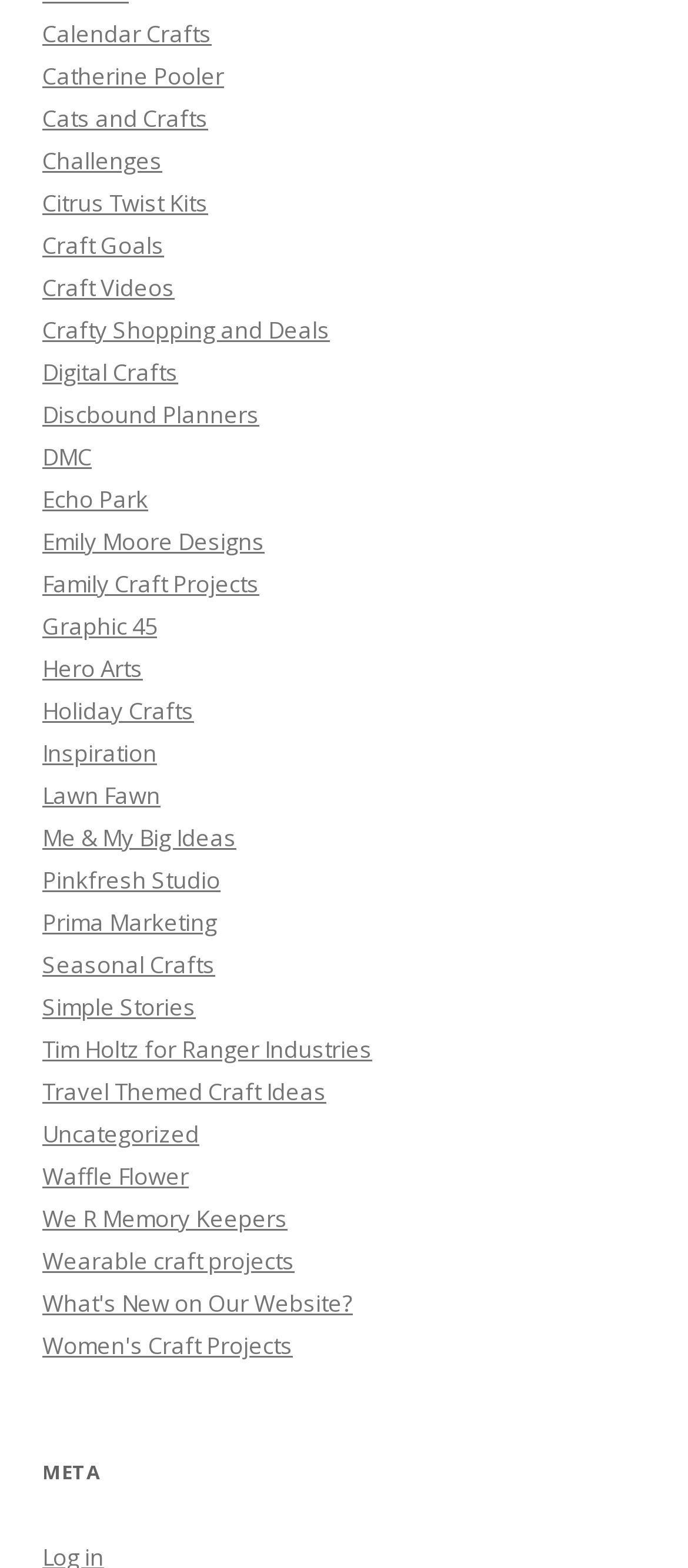Please provide a brief answer to the question using only one word or phrase: 
How many links are related to craft companies?

At least 15